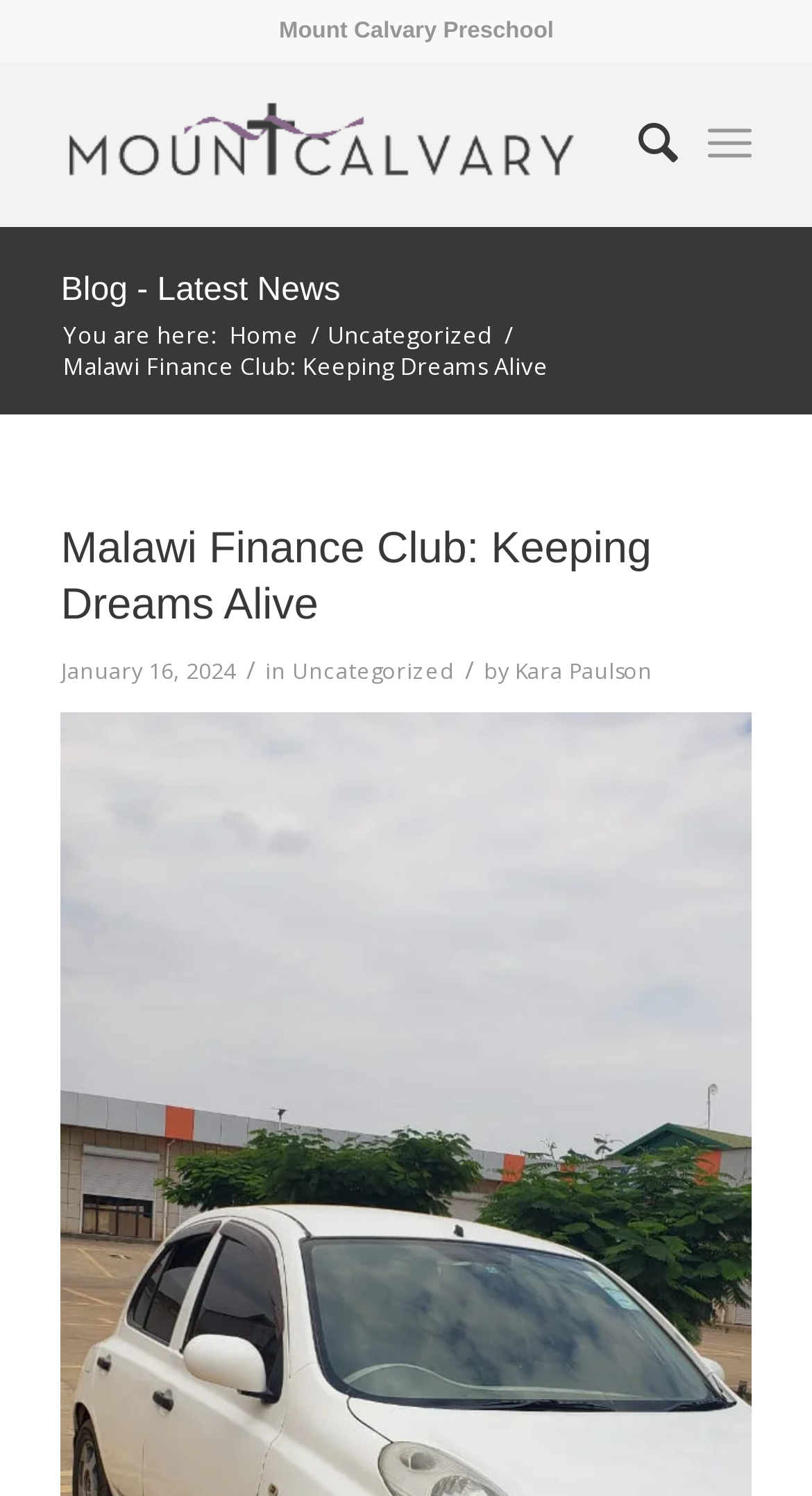Can you identify the bounding box coordinates of the clickable region needed to carry out this instruction: 'Go to the blog'? The coordinates should be four float numbers within the range of 0 to 1, stated as [left, top, right, bottom].

[0.075, 0.182, 0.419, 0.206]